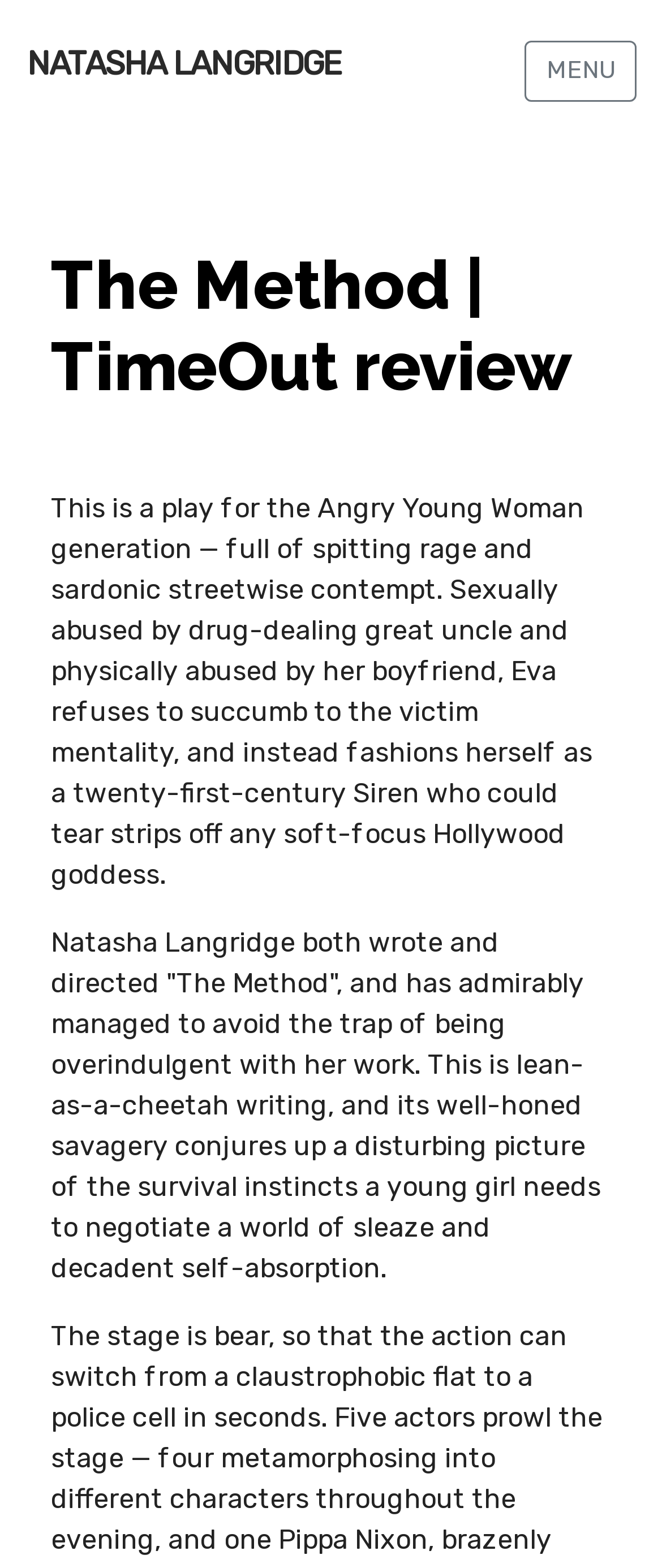Describe all the significant parts and information present on the webpage.

The webpage is about Natasha Langridge's play, "The Method", and its review by TimeOut. At the top left corner, there is a link to "Skip to main content". Below it, there is a banner for main navigation, which spans the entire width of the page. Within the banner, there is a link to "NATASHA LANGRIDGE" on the left side, and a button labeled "MENU" on the right side. 

Below the banner, there is a heading that reads "The Method | TimeOut review", which is centered at the top of the page. Underneath the heading, there are two paragraphs of text. The first paragraph describes the play, stating that it is about a young woman who refuses to be a victim and instead becomes a strong, siren-like figure. The second paragraph praises Natasha Langridge's writing and directing, describing it as lean and savage, and effectively conveying a disturbing picture of a young girl's survival instincts.